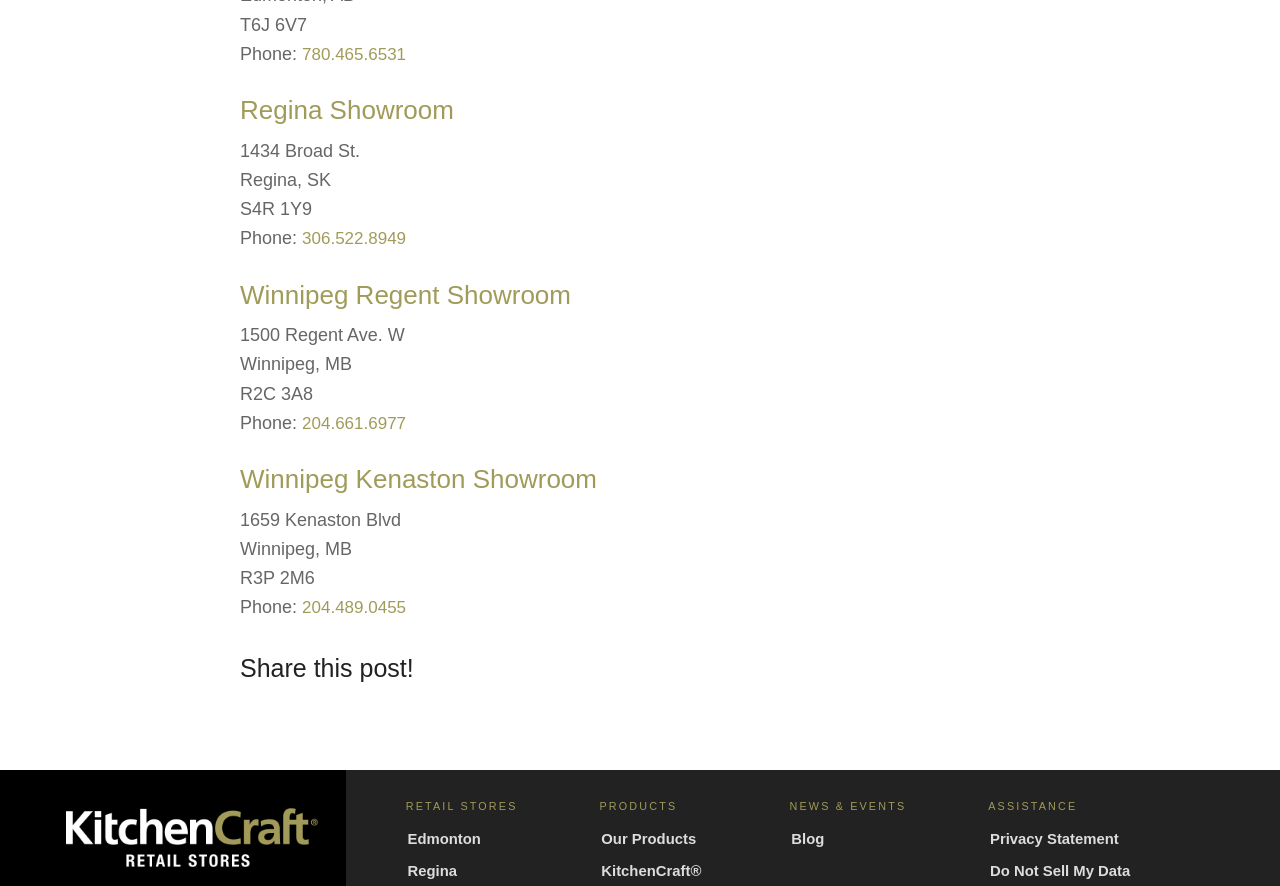Using the element description provided, determine the bounding box coordinates in the format (top-left x, top-left y, bottom-right x, bottom-right y). Ensure that all values are floating point numbers between 0 and 1. Element description: Regina Showroom

[0.188, 0.107, 0.355, 0.141]